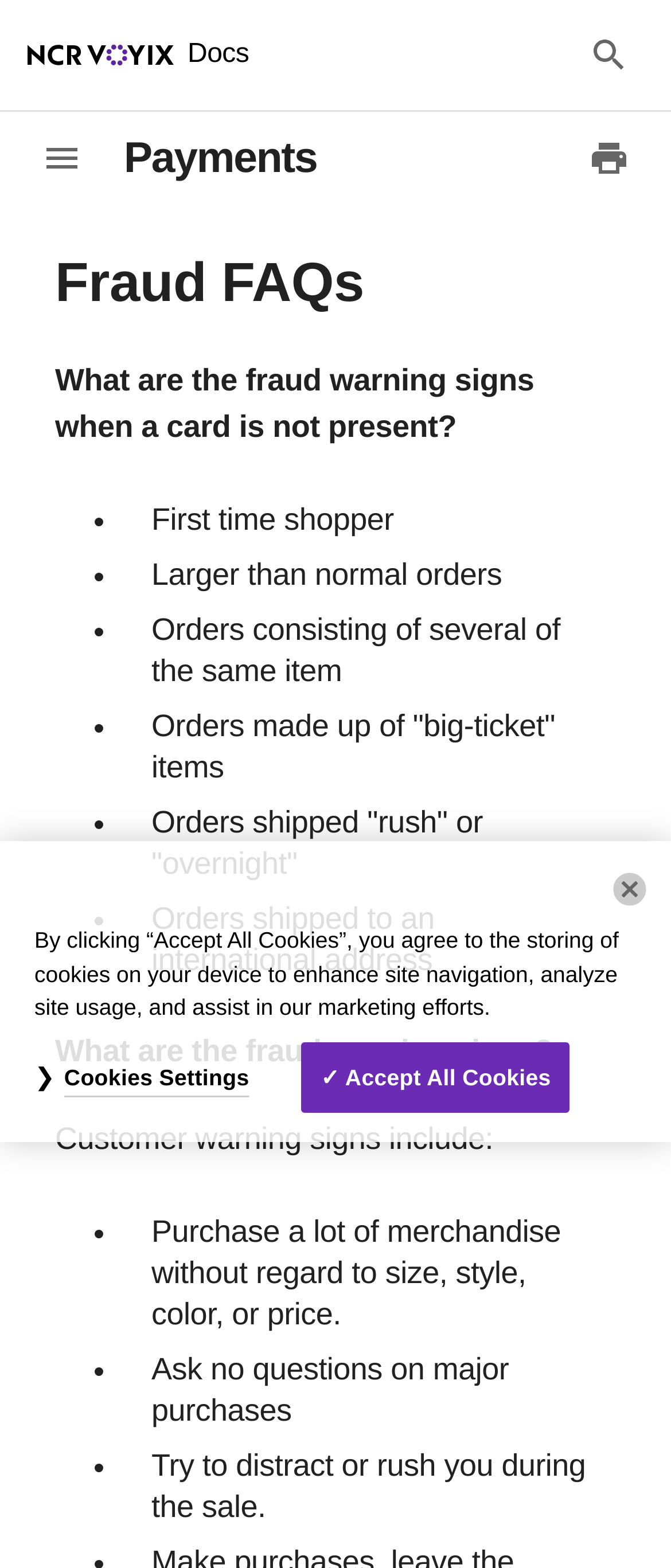Please give a succinct answer to the question in one word or phrase:
What is the logo displayed at the top left corner?

NCR Voyix Logo